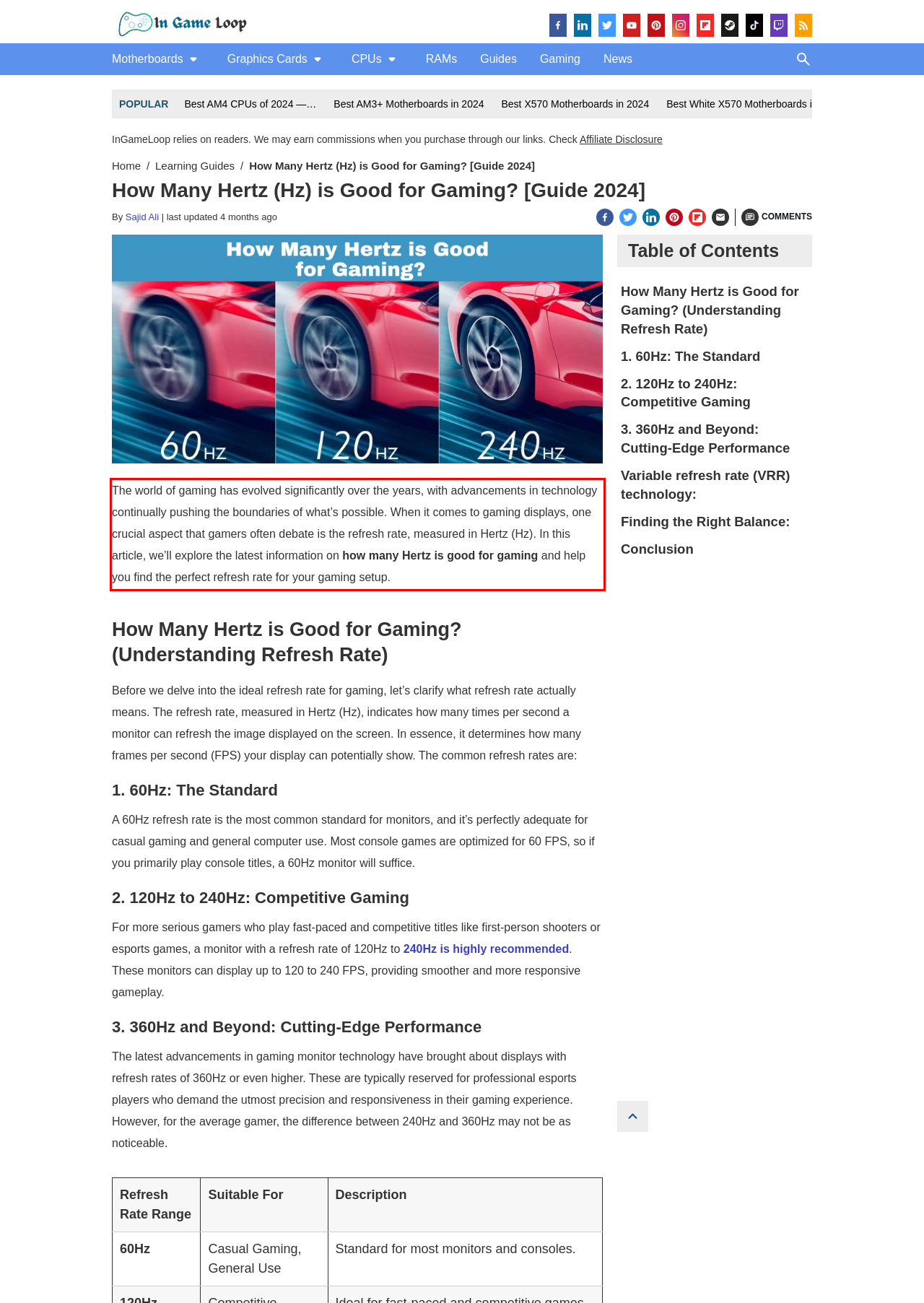Given a screenshot of a webpage, locate the red bounding box and extract the text it encloses.

The world of gaming has evolved significantly over the years, with advancements in technology continually pushing the boundaries of what’s possible. When it comes to gaming displays, one crucial aspect that gamers often debate is the refresh rate, measured in Hertz (Hz). In this article, we’ll explore the latest information on how many Hertz is good for gaming and help you find the perfect refresh rate for your gaming setup.